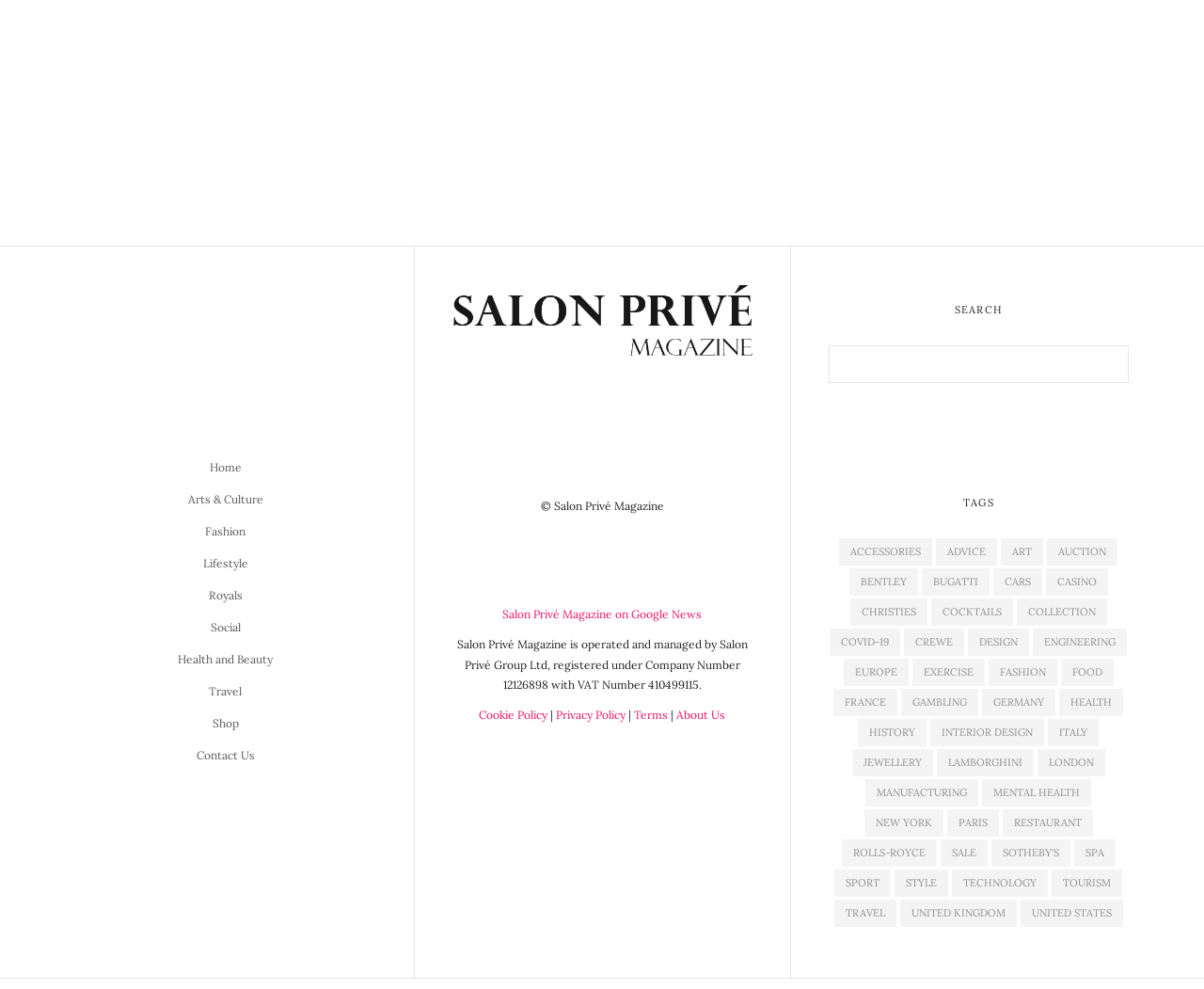Please provide a detailed answer to the question below by examining the image:
How many tags are listed on the page?

The page lists a large number of tags, including Accessories, Advice, Art, Auction, and many others. There are 49 tags in total.